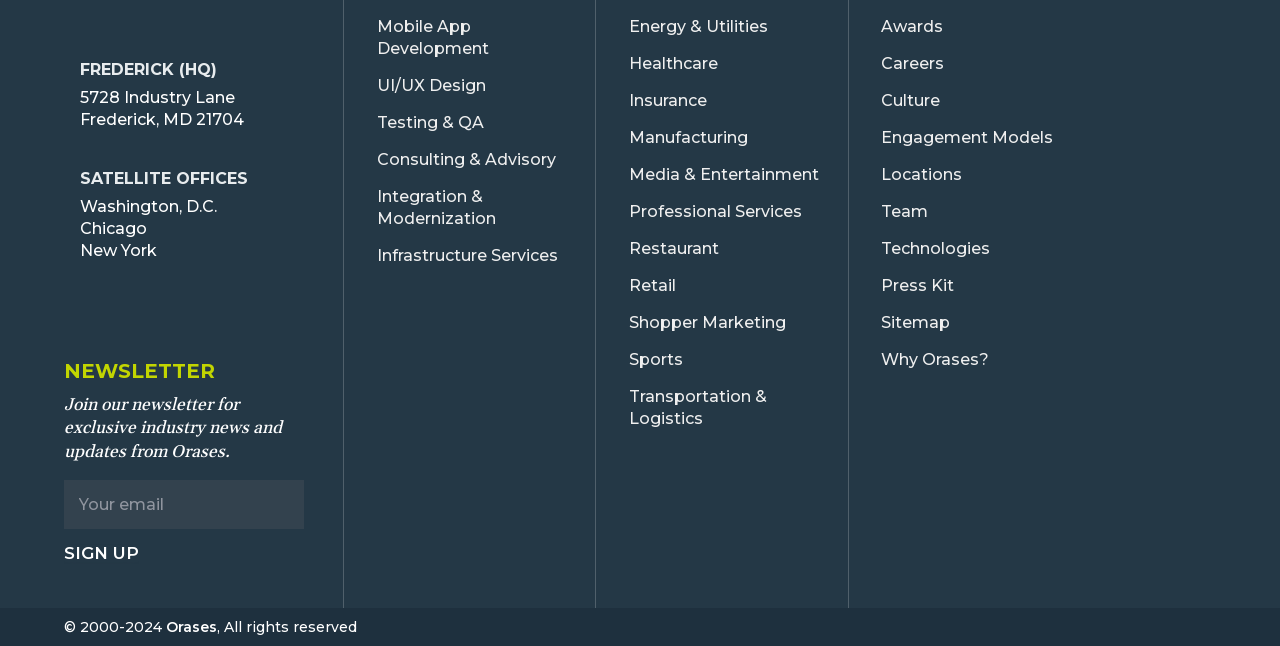Determine the bounding box coordinates of the region that needs to be clicked to achieve the task: "Enter email address".

[0.05, 0.743, 0.238, 0.819]